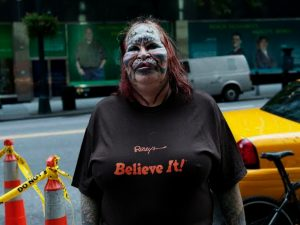Please analyze the image and provide a thorough answer to the question:
What type of vehicles are in the background?

The image features a city environment as the backdrop, and in this setting, there are yellow cabs visible, indicating a lively urban atmosphere. The presence of construction cones further supports the idea of a city environment.